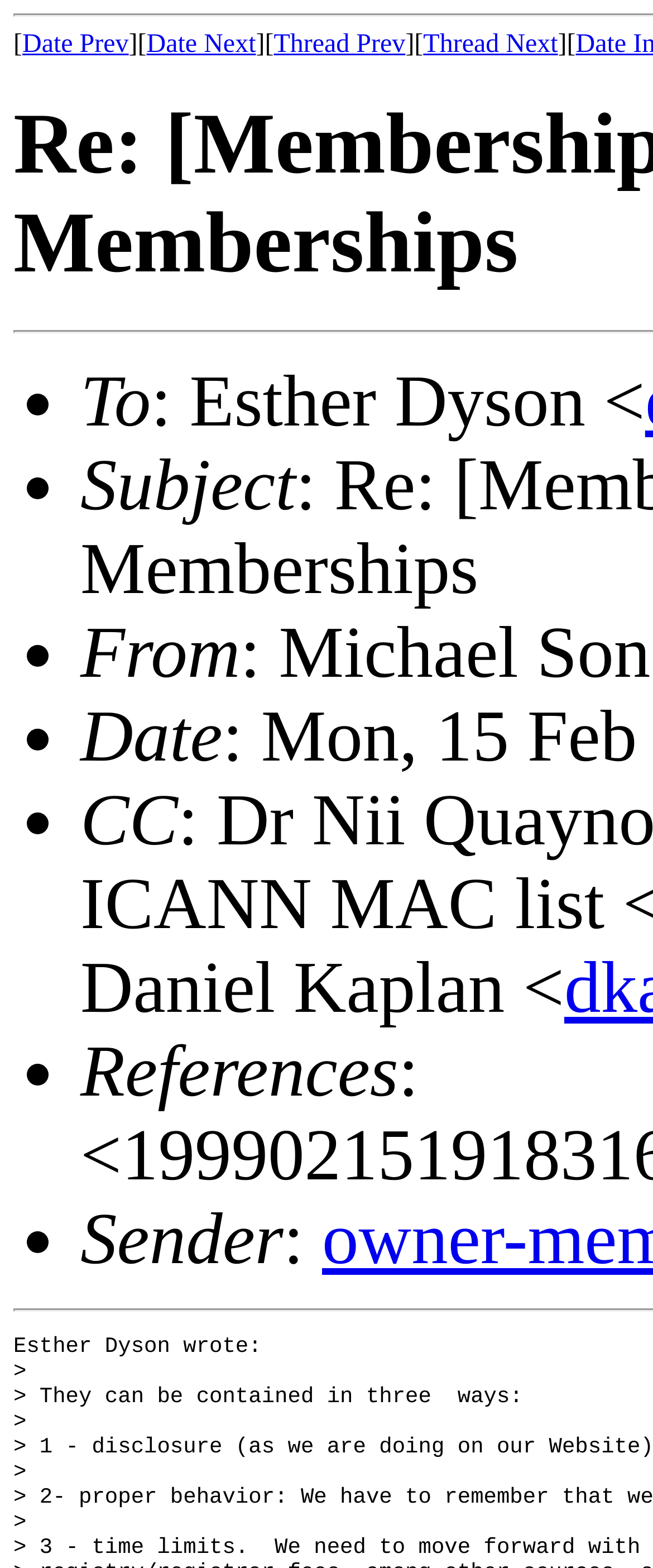What is the sender of this email?
Using the screenshot, give a one-word or short phrase answer.

Esther Dyson